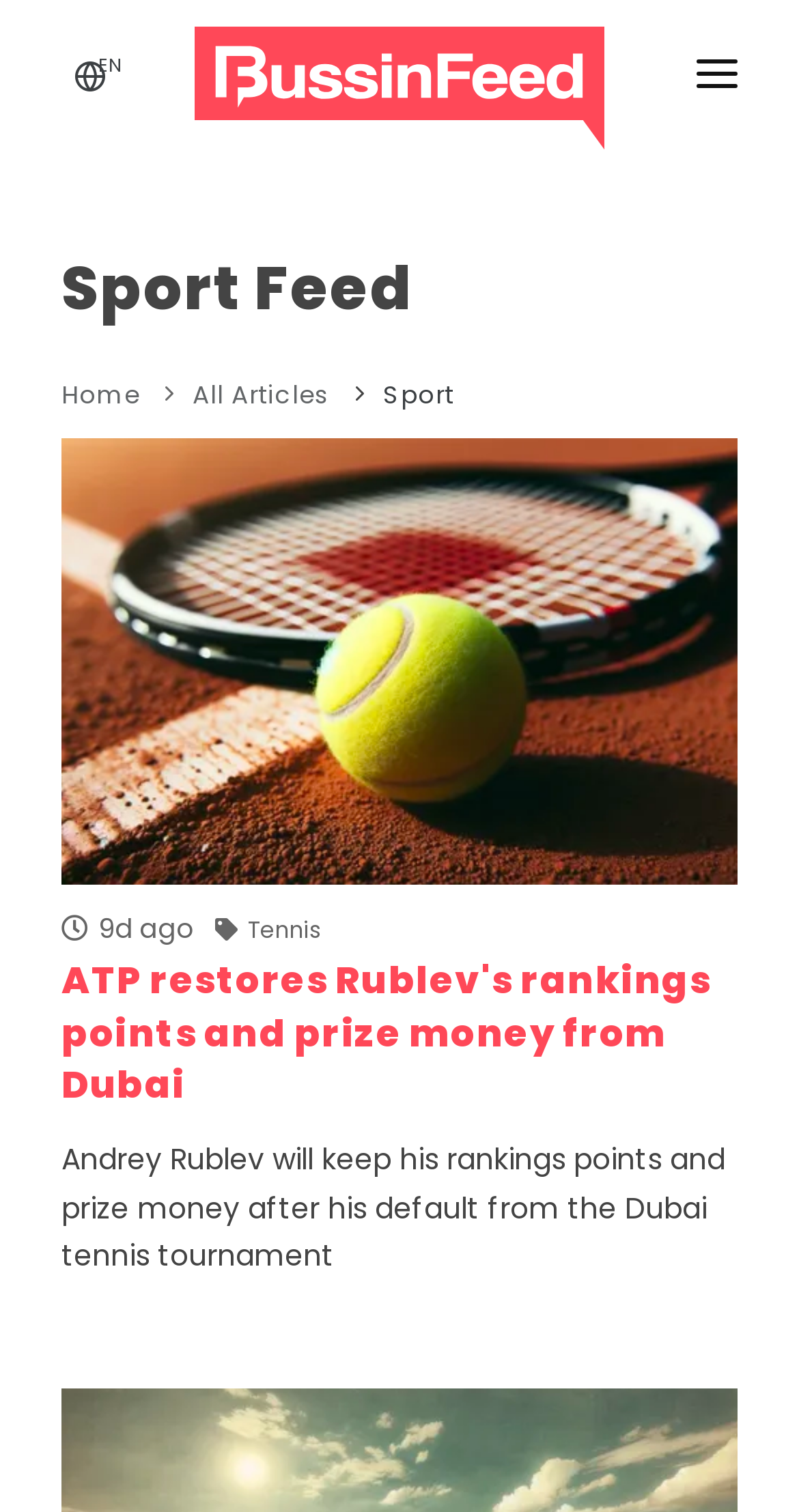Locate the bounding box coordinates of the clickable area to execute the instruction: "Click on the logo". Provide the coordinates as four float numbers between 0 and 1, represented as [left, top, right, bottom].

[0.243, 0.0, 0.757, 0.108]